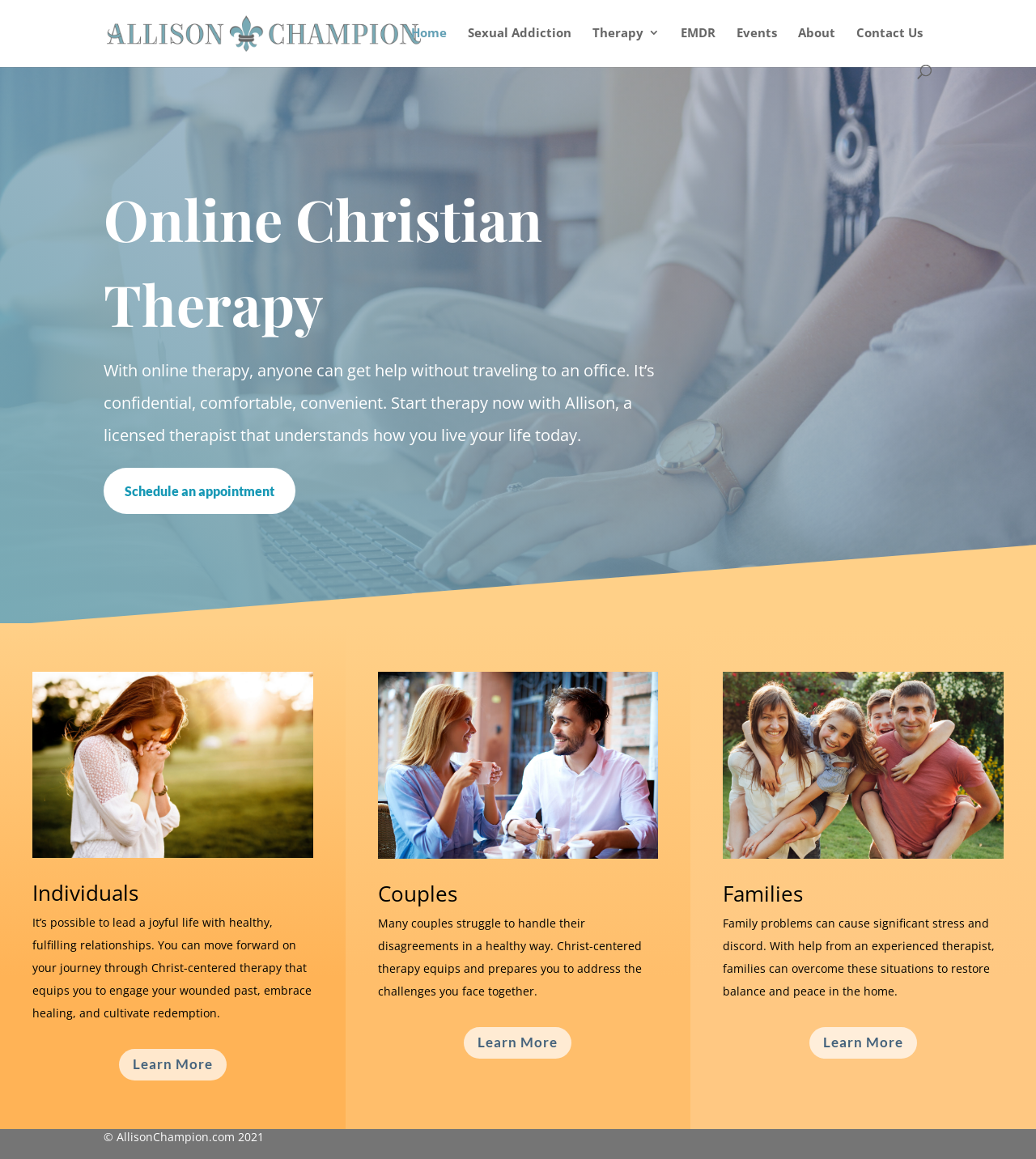Please determine the bounding box coordinates of the element to click in order to execute the following instruction: "Schedule an appointment". The coordinates should be four float numbers between 0 and 1, specified as [left, top, right, bottom].

[0.1, 0.404, 0.285, 0.443]